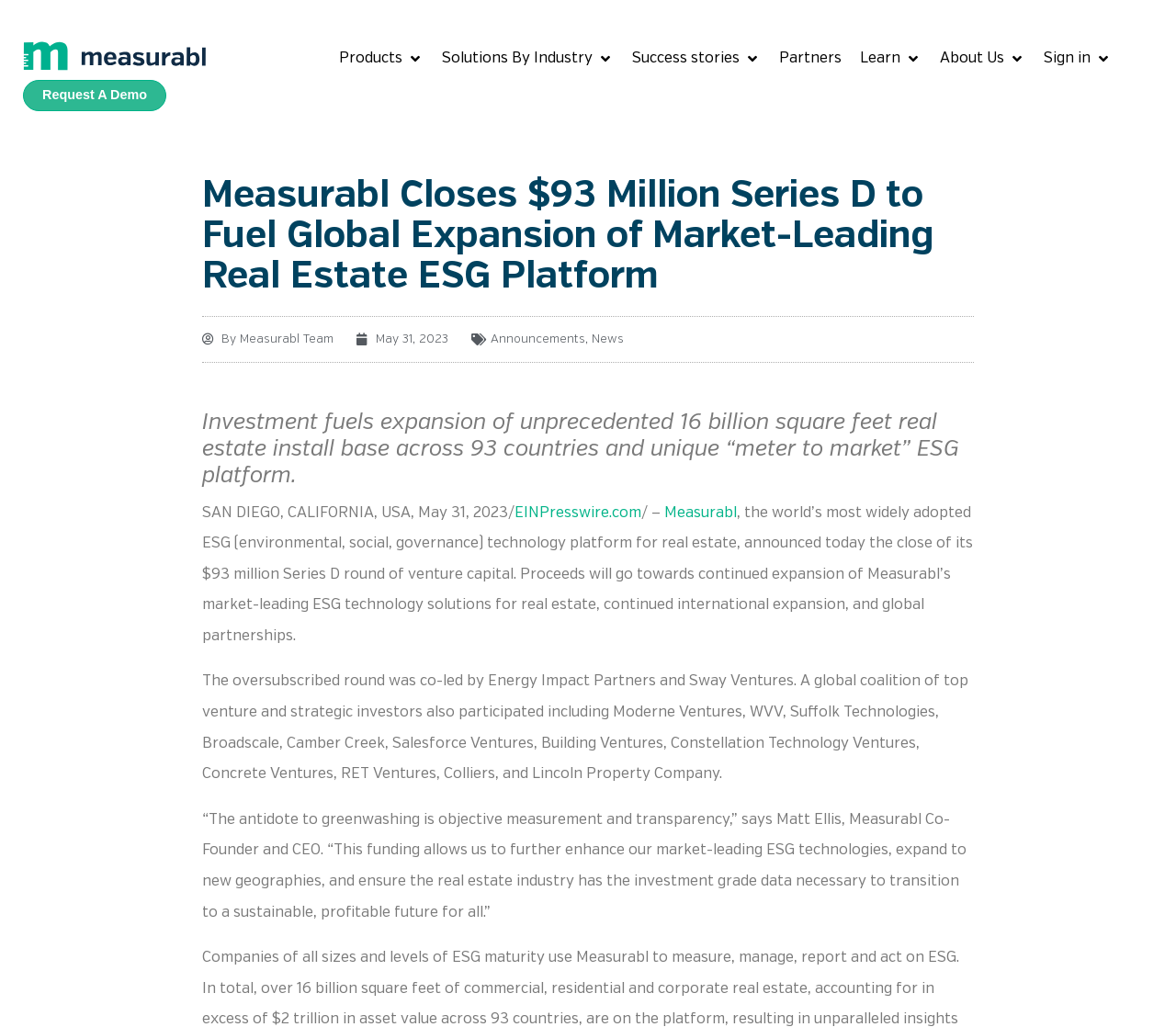Answer the question below in one word or phrase:
What is the date of the announcement?

May 31, 2023